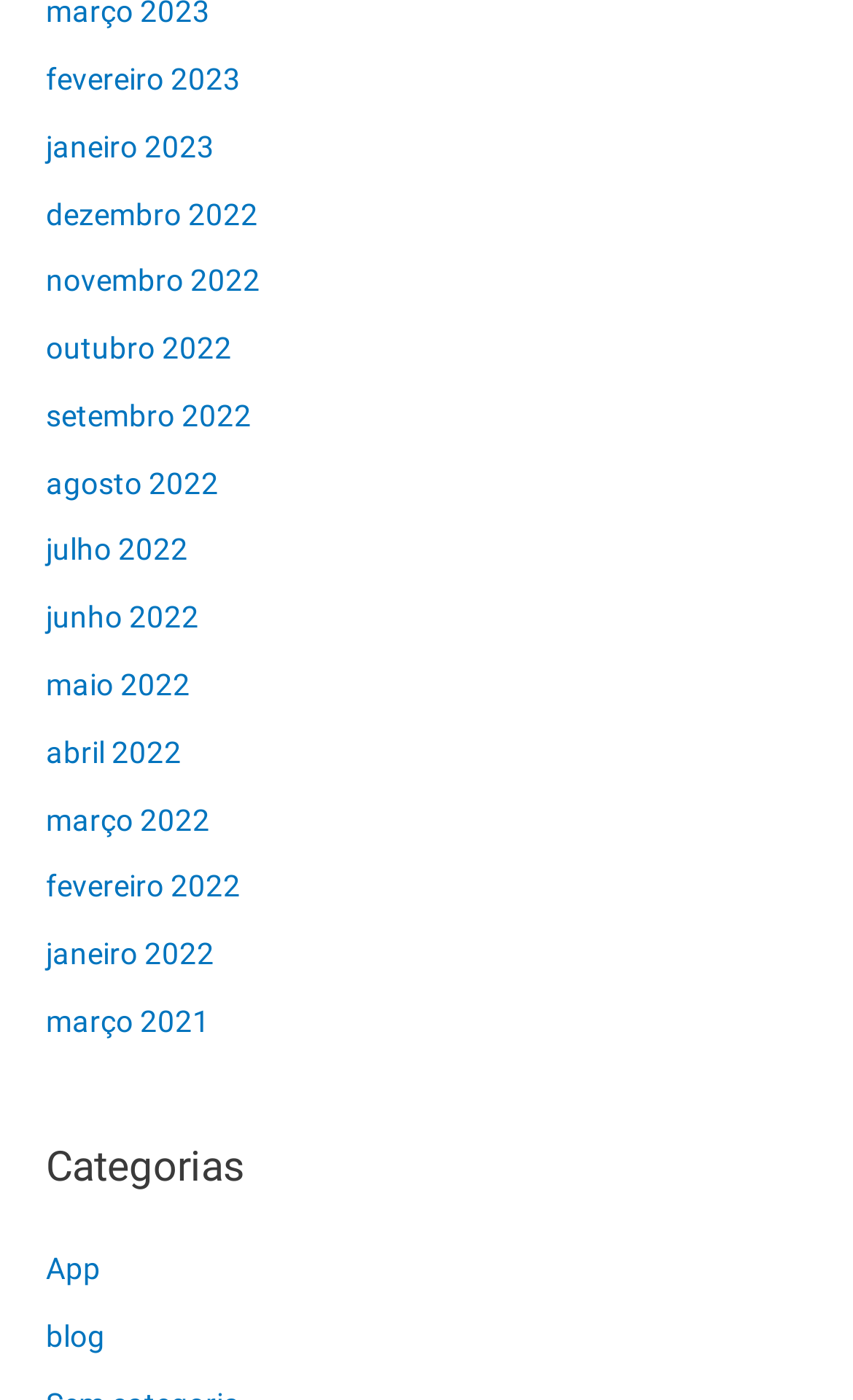Determine the bounding box coordinates for the HTML element described here: "academic vs professional writing".

None